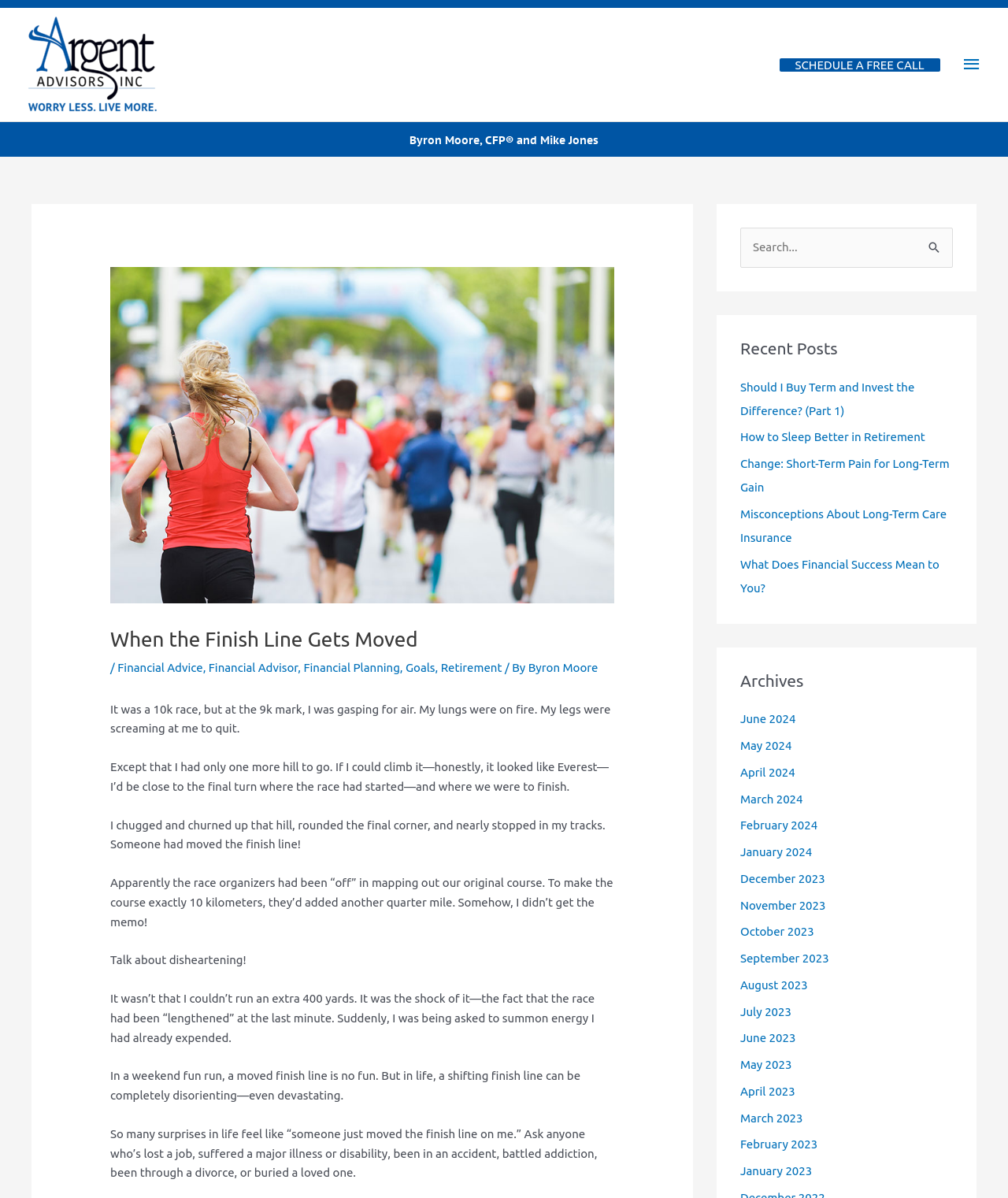What is the theme of the article's analogy?
Please use the image to provide an in-depth answer to the question.

The article uses an analogy of running a race, where the author describes a personal experience of running a 10k race and finding out that the finish line had been moved, to illustrate the concept of unexpected changes in life.